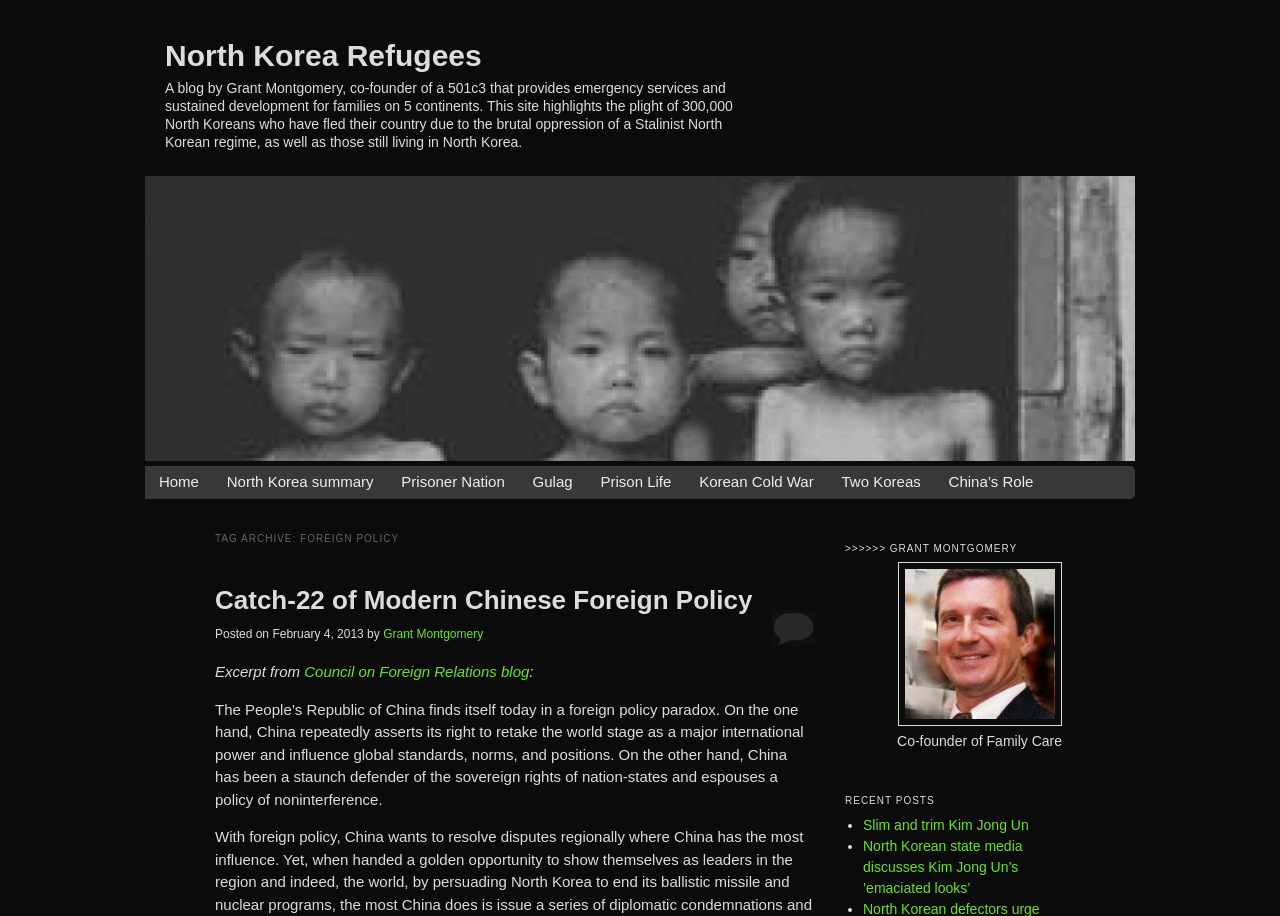Refer to the element description Two Koreas and identify the corresponding bounding box in the screenshot. Format the coordinates as (top-left x, top-left y, bottom-right x, bottom-right y) with values in the range of 0 to 1.

[0.657, 0.514, 0.719, 0.539]